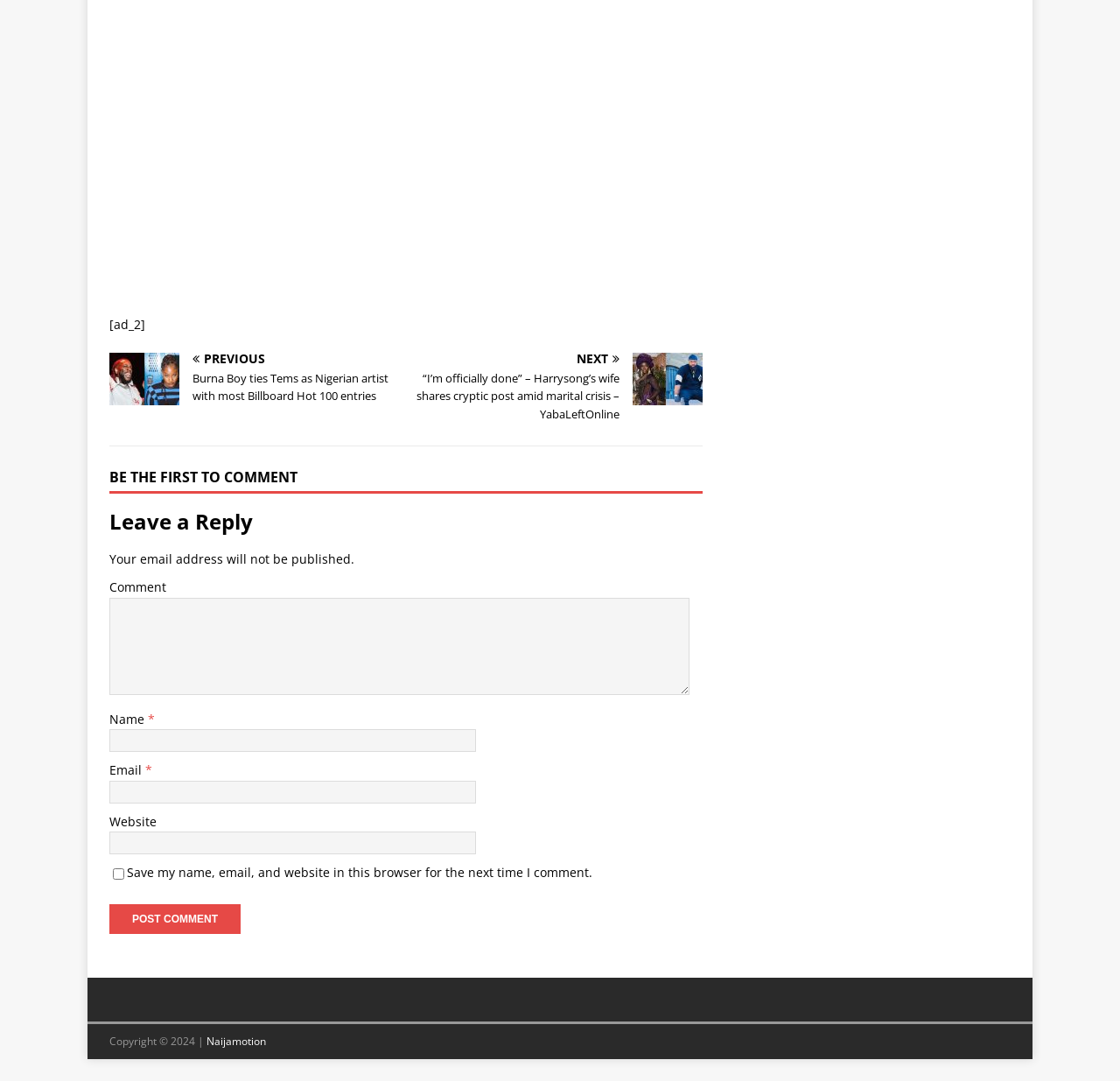Select the bounding box coordinates of the element I need to click to carry out the following instruction: "Enter a comment".

[0.098, 0.553, 0.616, 0.643]